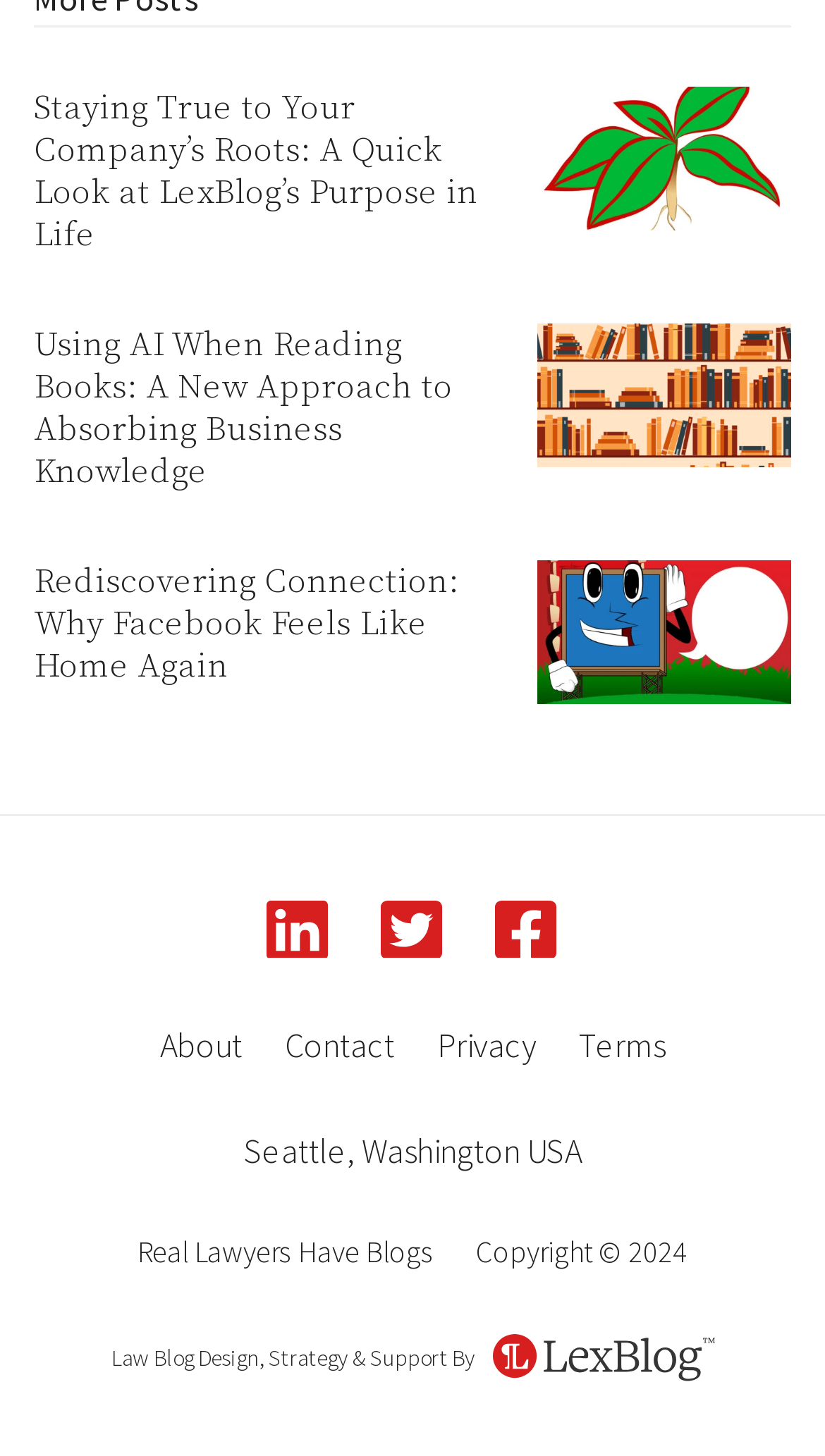Locate the bounding box coordinates of the clickable region necessary to complete the following instruction: "Learn about using AI when reading books". Provide the coordinates in the format of four float numbers between 0 and 1, i.e., [left, top, right, bottom].

[0.041, 0.223, 0.549, 0.339]